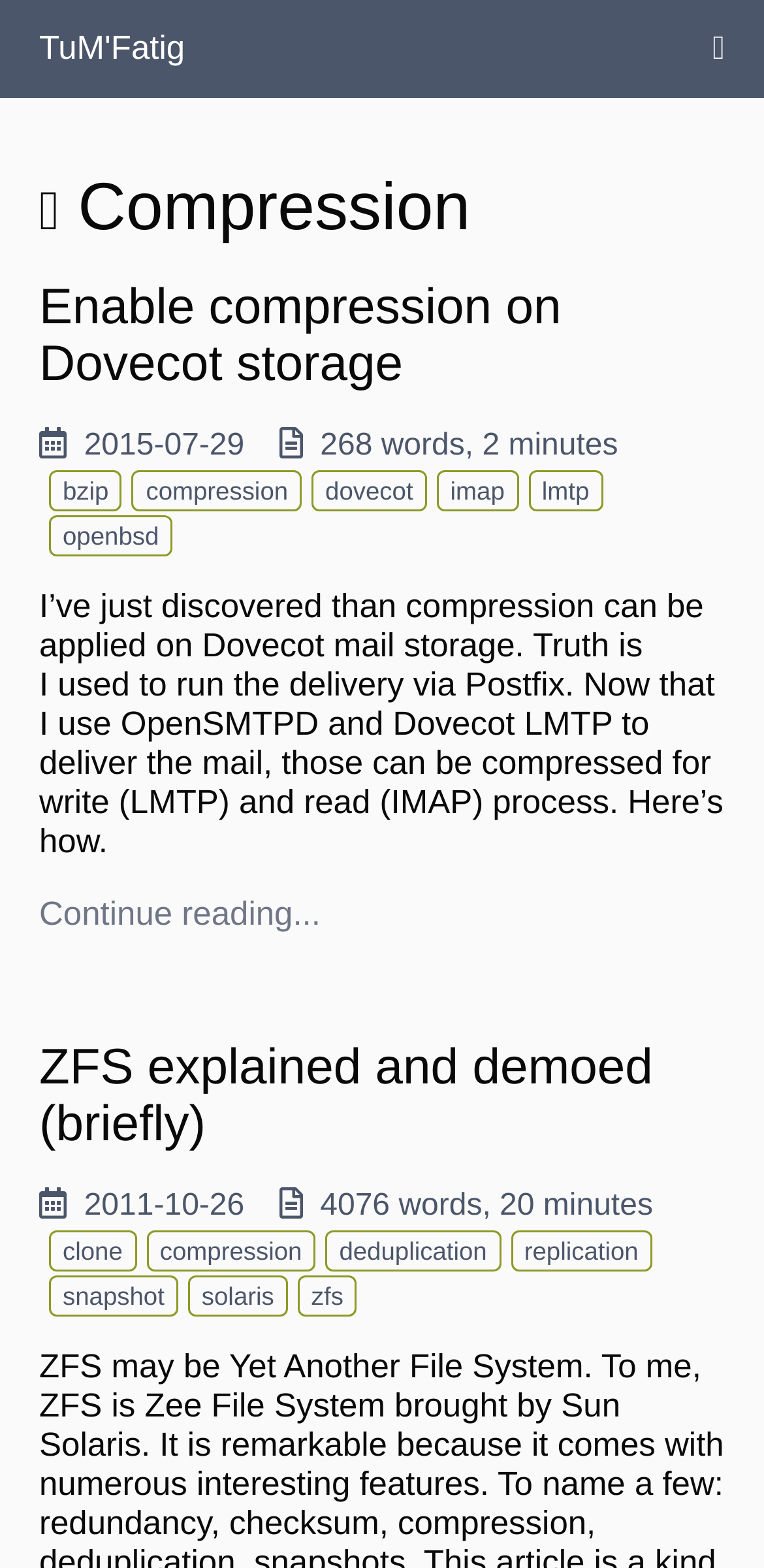What is the topic of the first article?
Please give a detailed answer to the question using the information shown in the image.

I determined the topic of the first article by looking at the heading 'Enable compression on Dovecot storage' and the surrounding text, which suggests that the article is about applying compression to Dovecot mail storage.